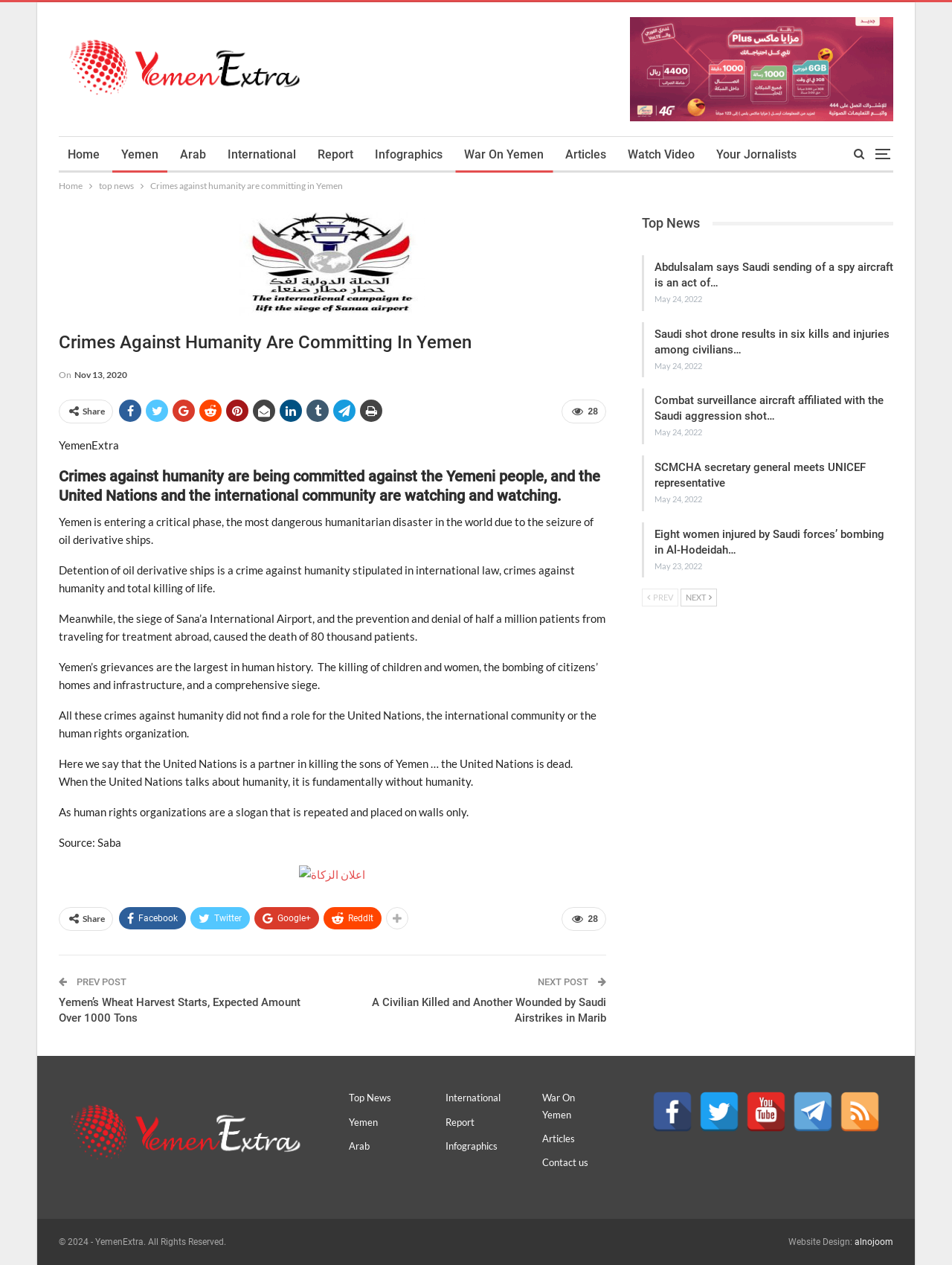Can you specify the bounding box coordinates of the area that needs to be clicked to fulfill the following instruction: "Click on the 'NEXT POST' link"?

[0.565, 0.772, 0.62, 0.781]